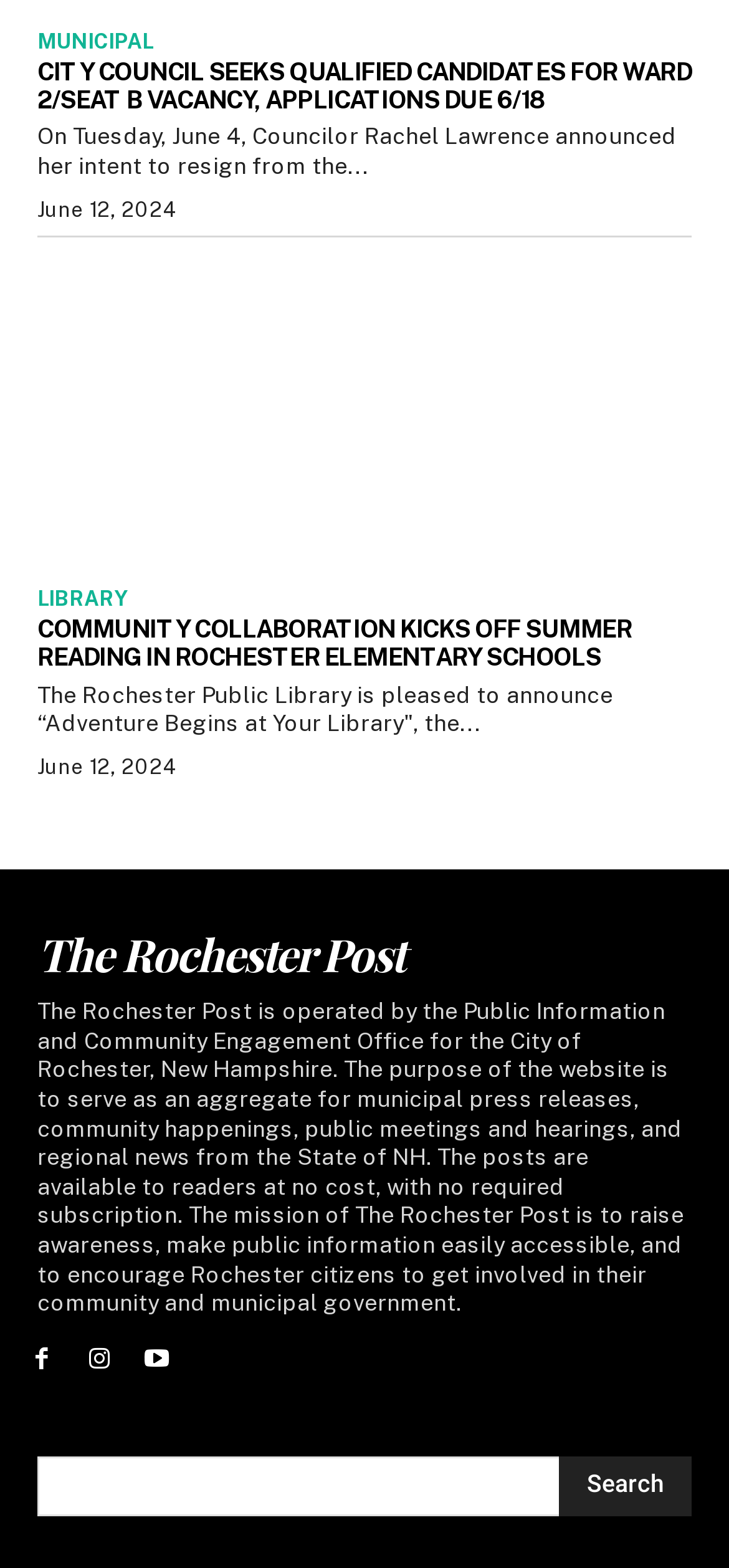Identify the bounding box coordinates of the area that should be clicked in order to complete the given instruction: "Search for something". The bounding box coordinates should be four float numbers between 0 and 1, i.e., [left, top, right, bottom].

None